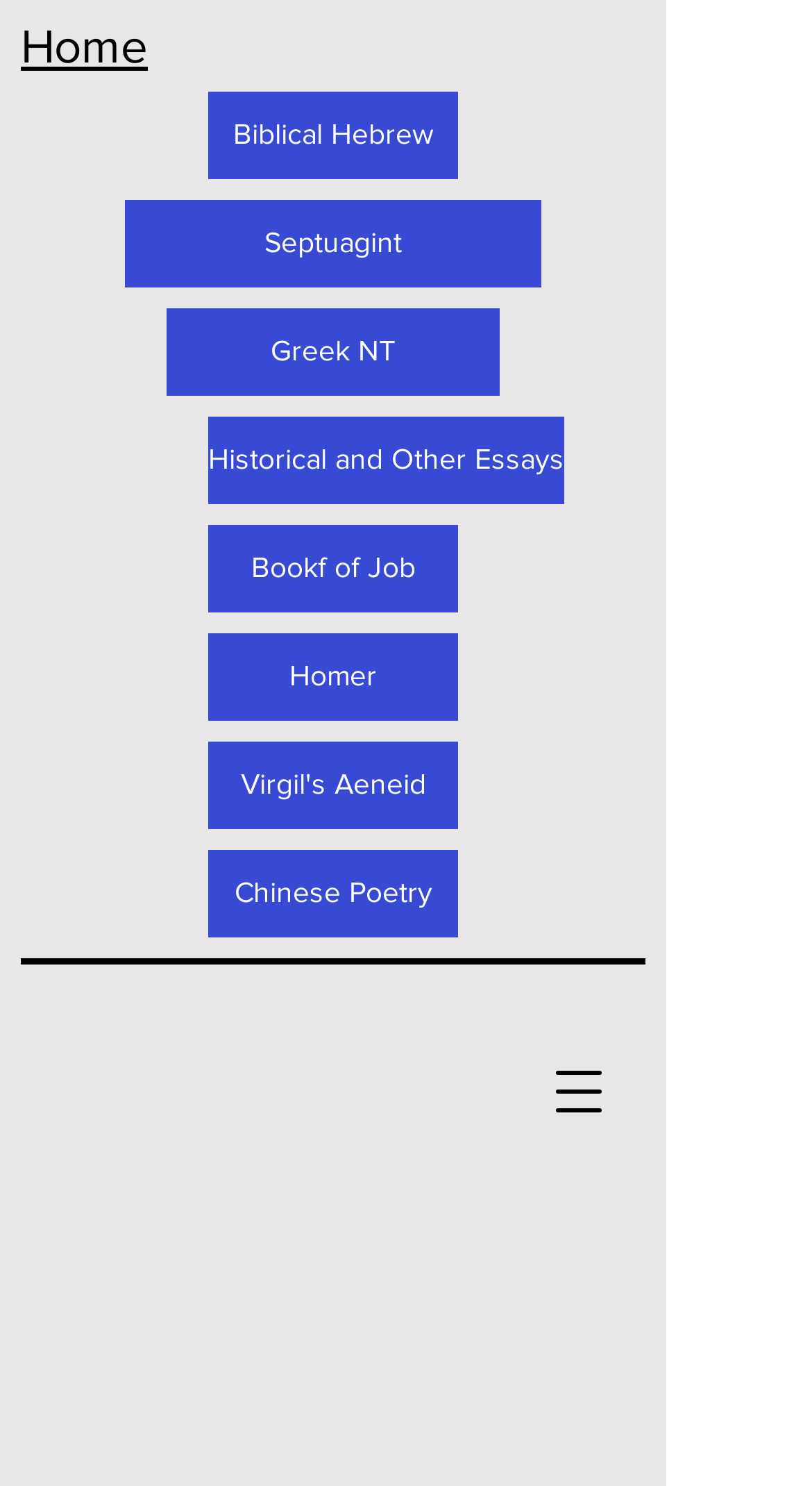Please find the bounding box coordinates of the section that needs to be clicked to achieve this instruction: "Go to Home page".

[0.026, 0.014, 0.182, 0.048]